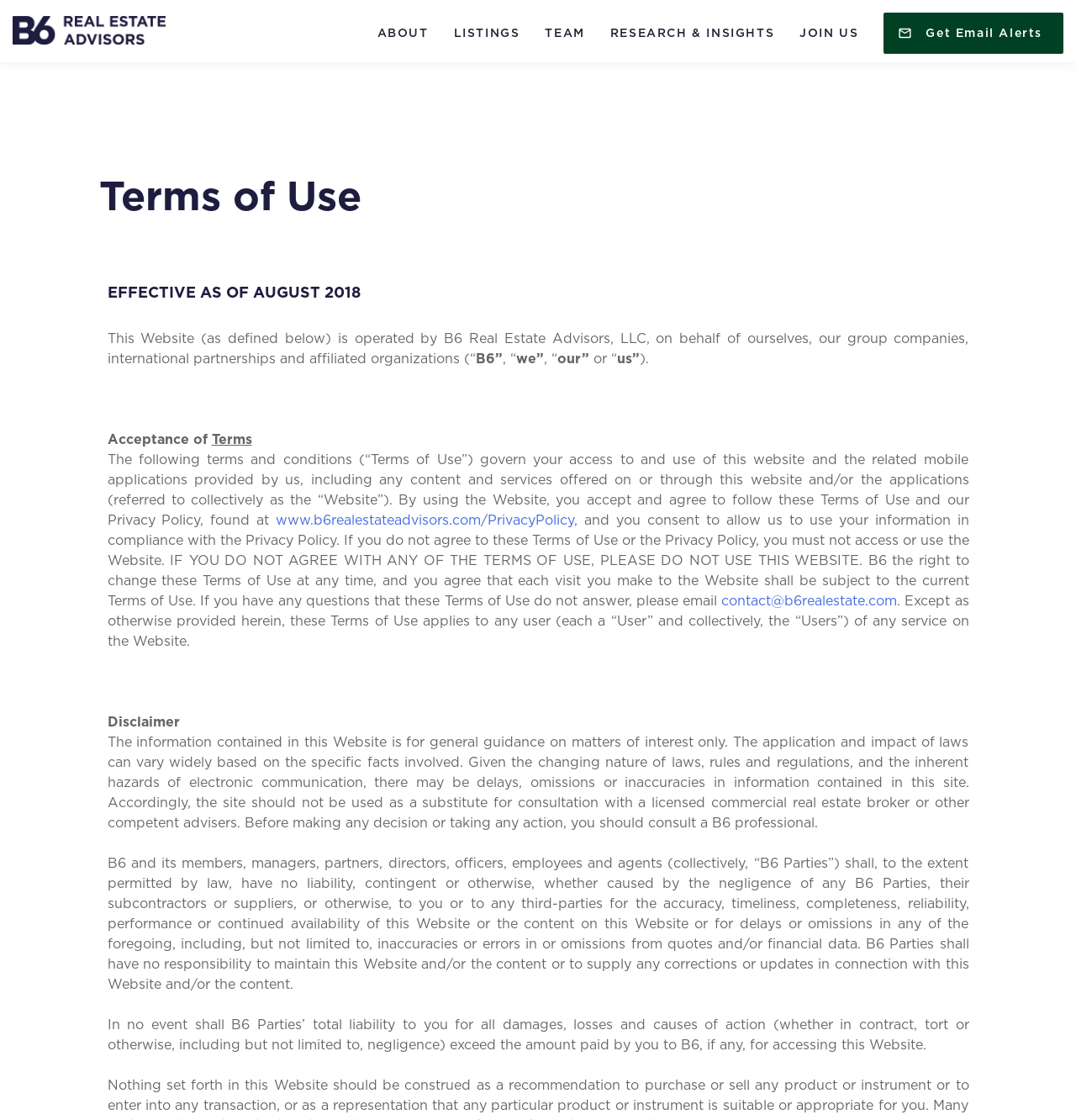Determine the bounding box coordinates of the section I need to click to execute the following instruction: "Click on ABOUT". Provide the coordinates as four float numbers between 0 and 1, i.e., [left, top, right, bottom].

[0.35, 0.022, 0.398, 0.038]